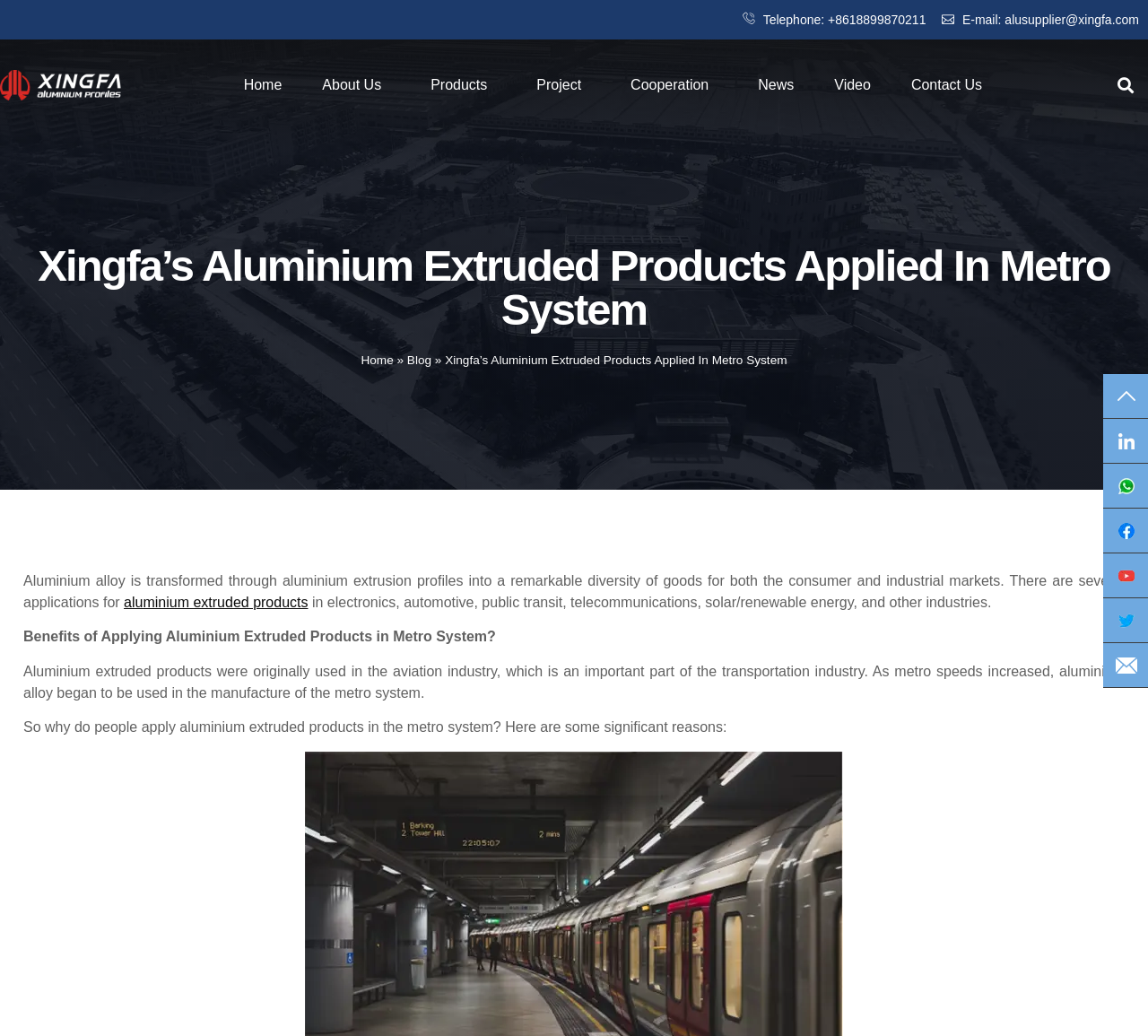Craft a detailed narrative of the webpage's structure and content.

The webpage is about Xingfa's Aluminium Extruded Products, specifically their application in the metro system. At the top, there is a navigation menu with links to "Home", "About Us", "Products", "Project", "Cooperation", "News", "Video", and "Contact Us". Below the navigation menu, there is a search bar with a "Search" button.

The main content of the webpage is divided into sections. The first section has a heading "Xingfa’s Aluminium Extruded Products Applied In Metro System" and a brief introduction to aluminium extruded products, explaining how they are transformed from aluminium alloy and their various applications in different industries.

The second section has a subheading "Benefits of Applying Aluminium Extruded Products in Metro System?" and provides a brief history of the use of aluminium extruded products in the transportation industry, specifically in the metro system. It then poses a question about the reasons for applying these products in the metro system.

There are also two phone numbers and an email address at the top-right corner of the webpage, allowing visitors to contact the company directly.